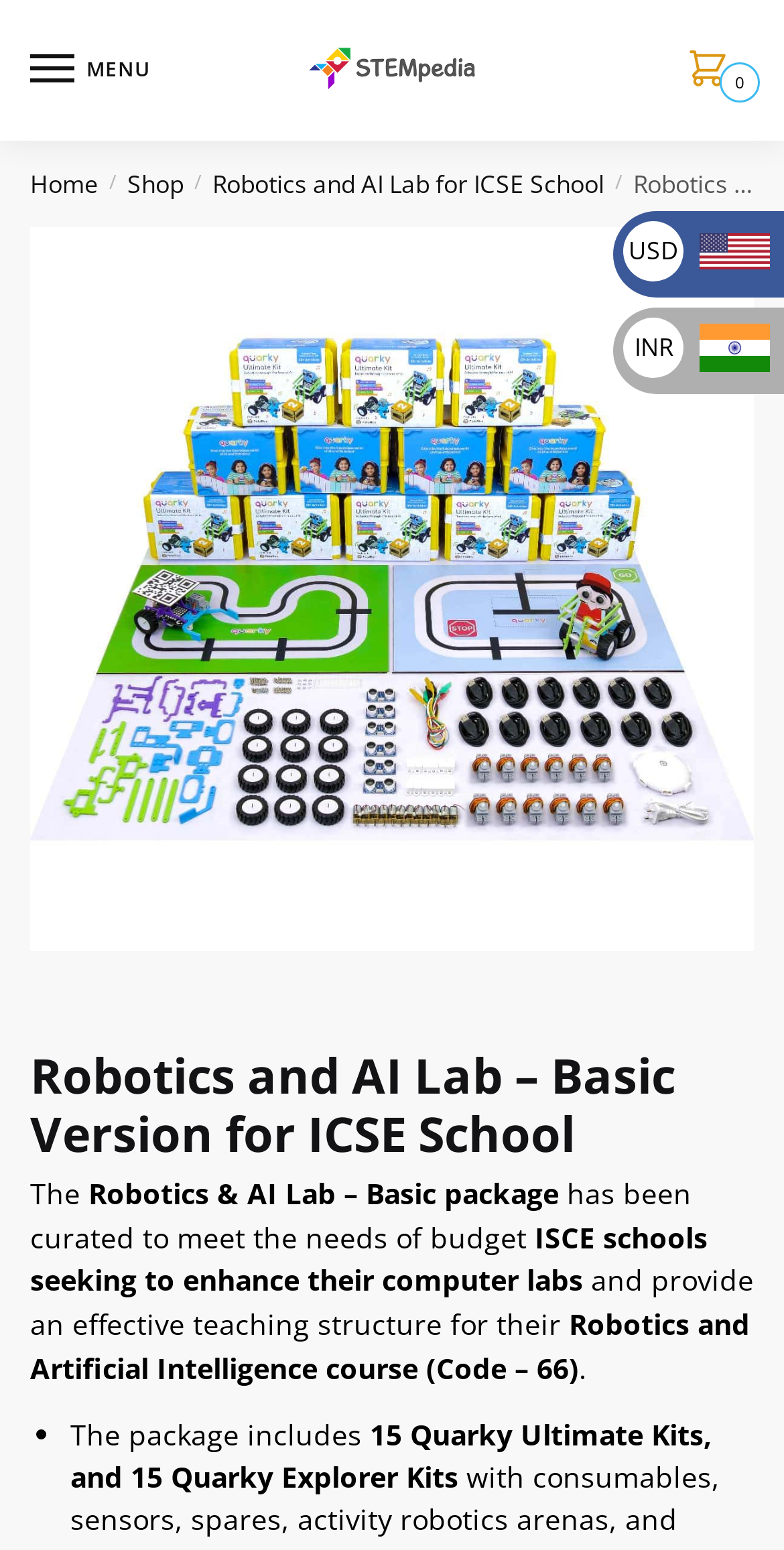Kindly determine the bounding box coordinates for the area that needs to be clicked to execute this instruction: "Click the menu button".

[0.038, 0.026, 0.192, 0.065]